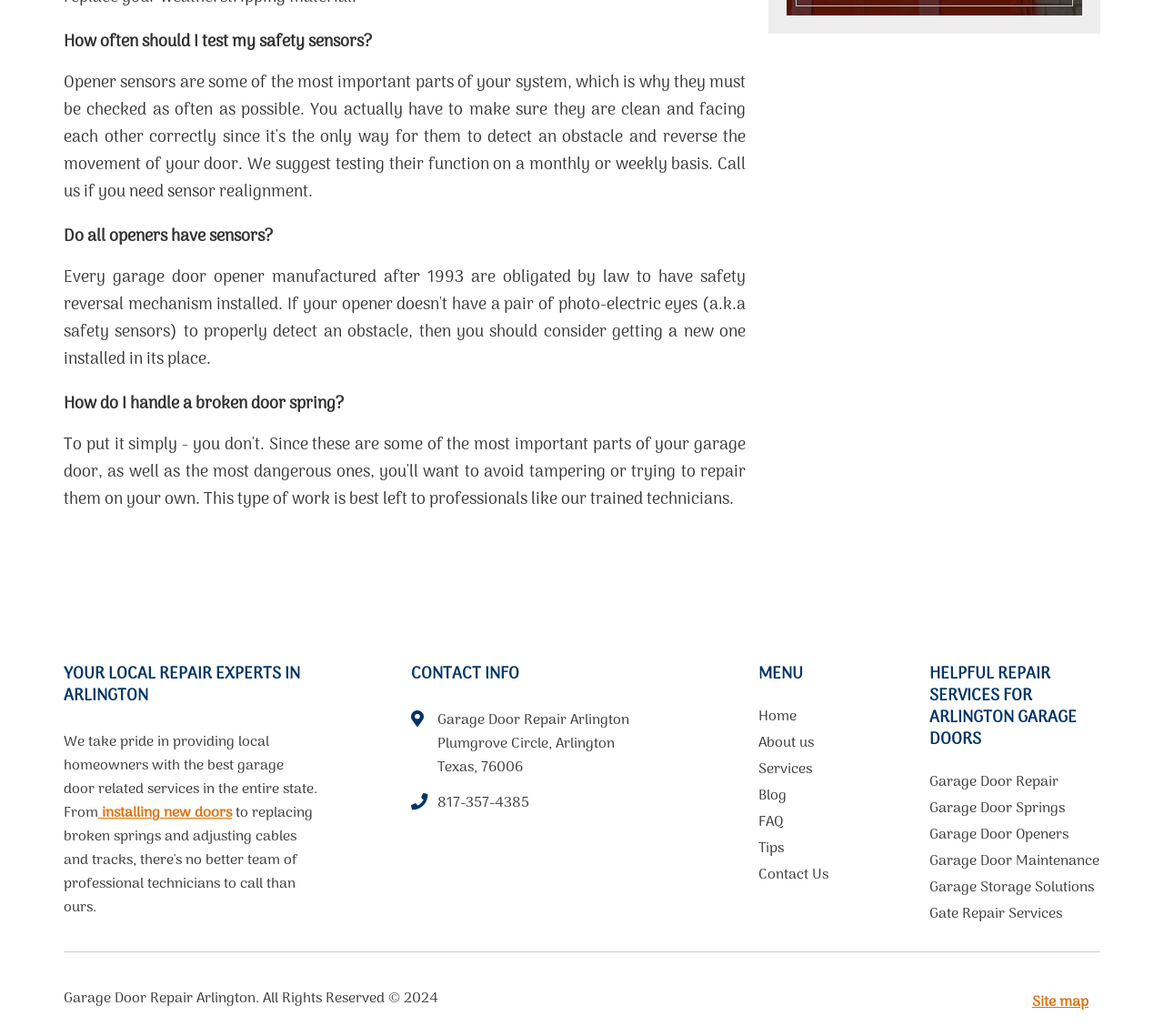Reply to the question with a single word or phrase:
What is the purpose of the company?

Provide garage door related services